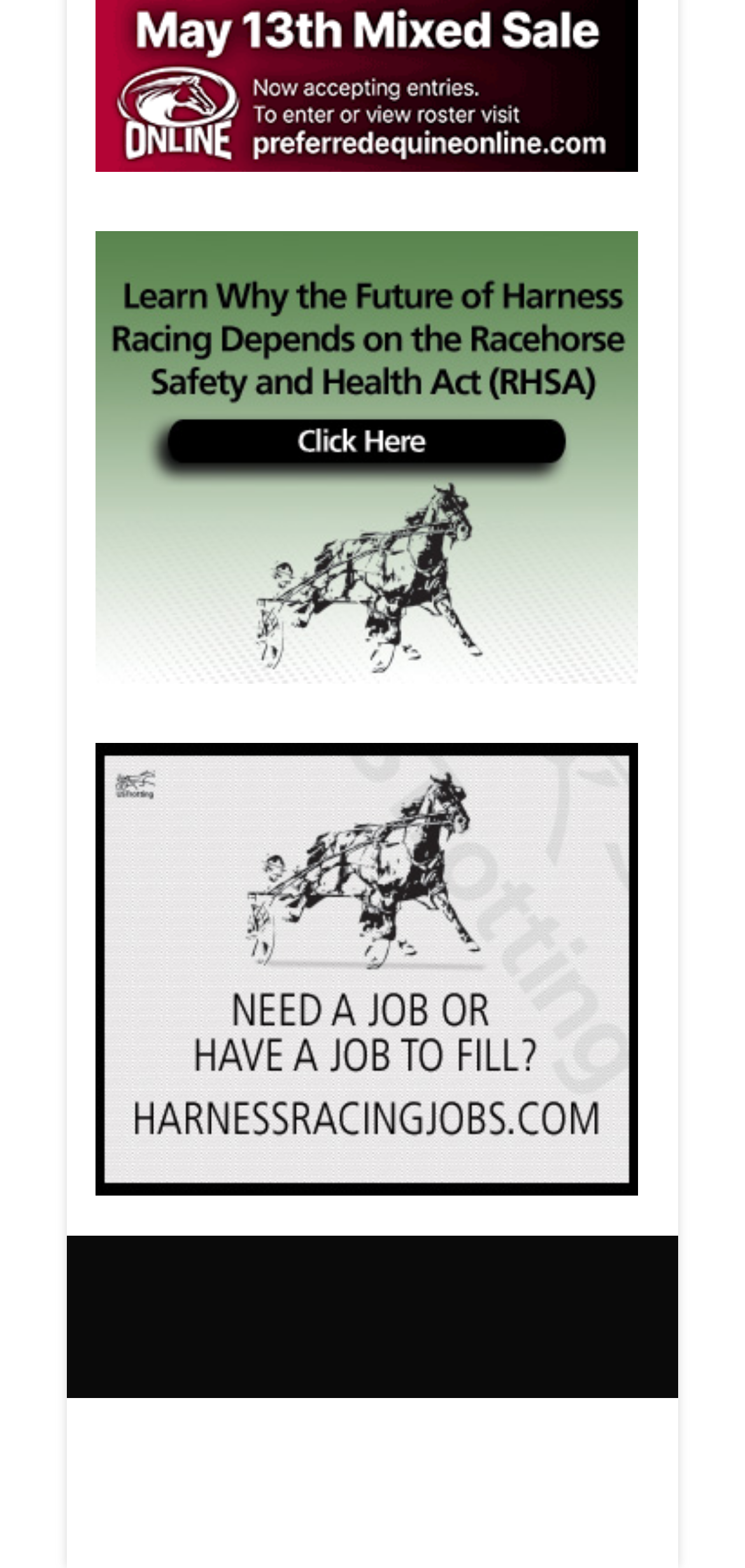How many links are in the top section?
Answer the question using a single word or phrase, according to the image.

3